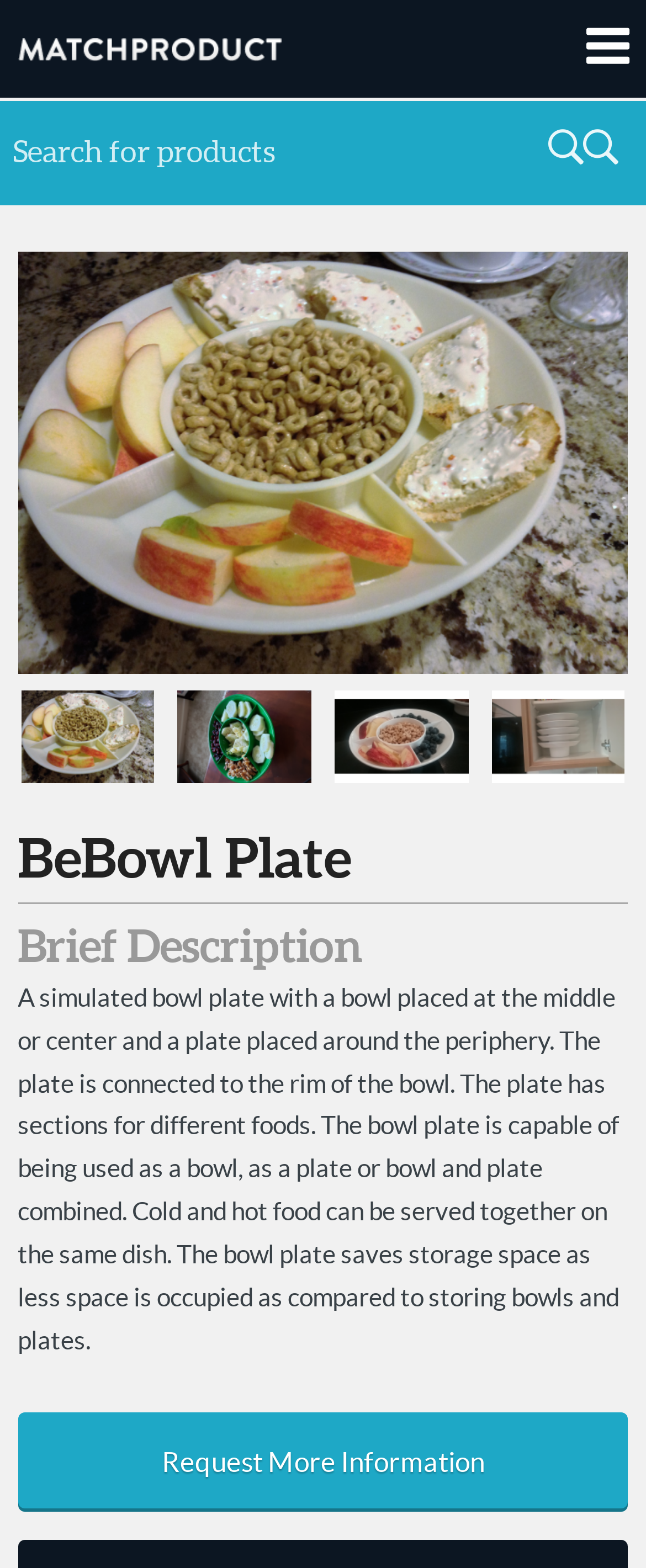Provide a single word or phrase to answer the given question: 
How many sections does the BeBowl Plate have?

sections for different foods